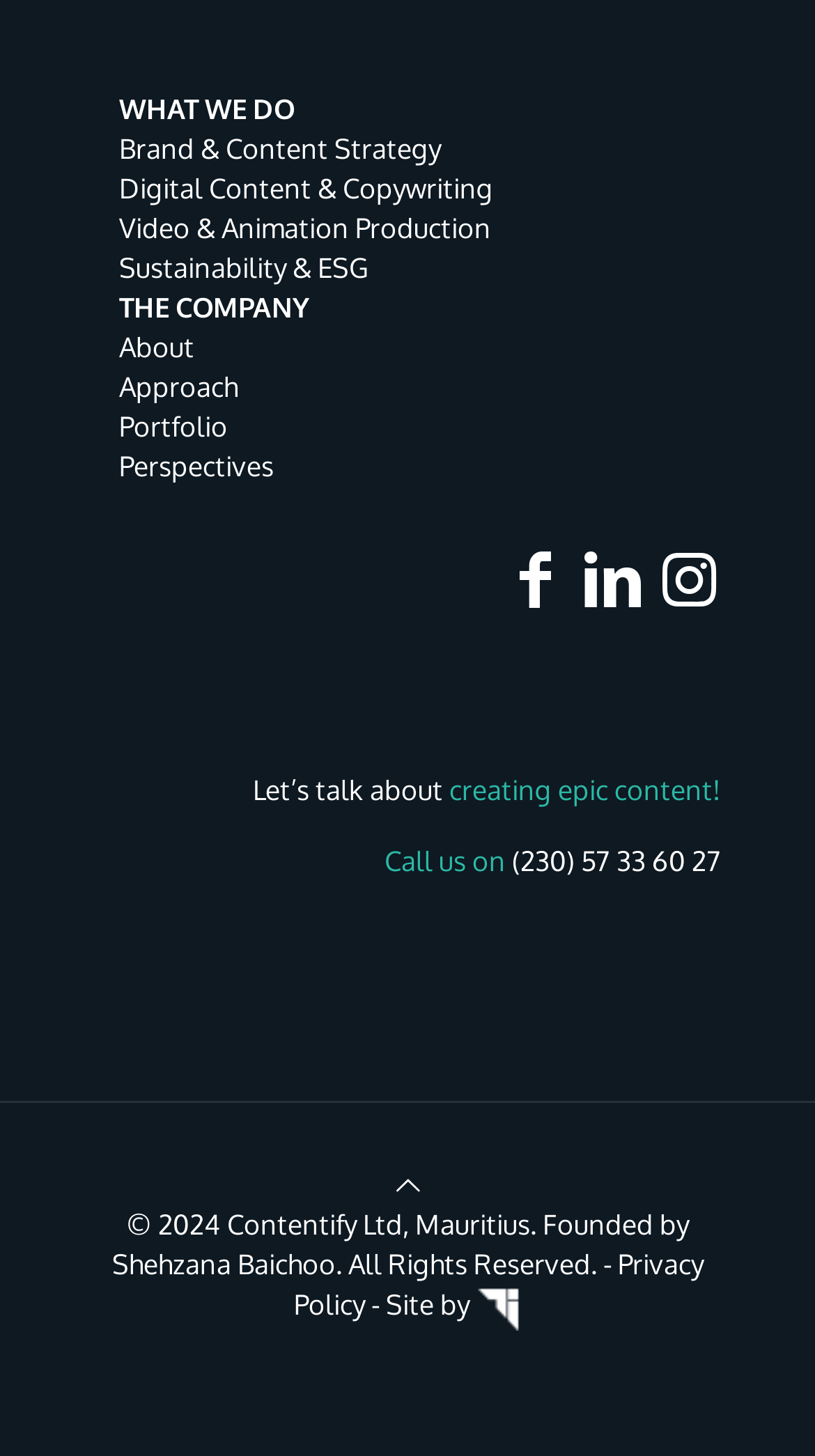Please give a succinct answer to the question in one word or phrase:
What is the name of the founder of Contentify Ltd?

Shehzana Baichoo